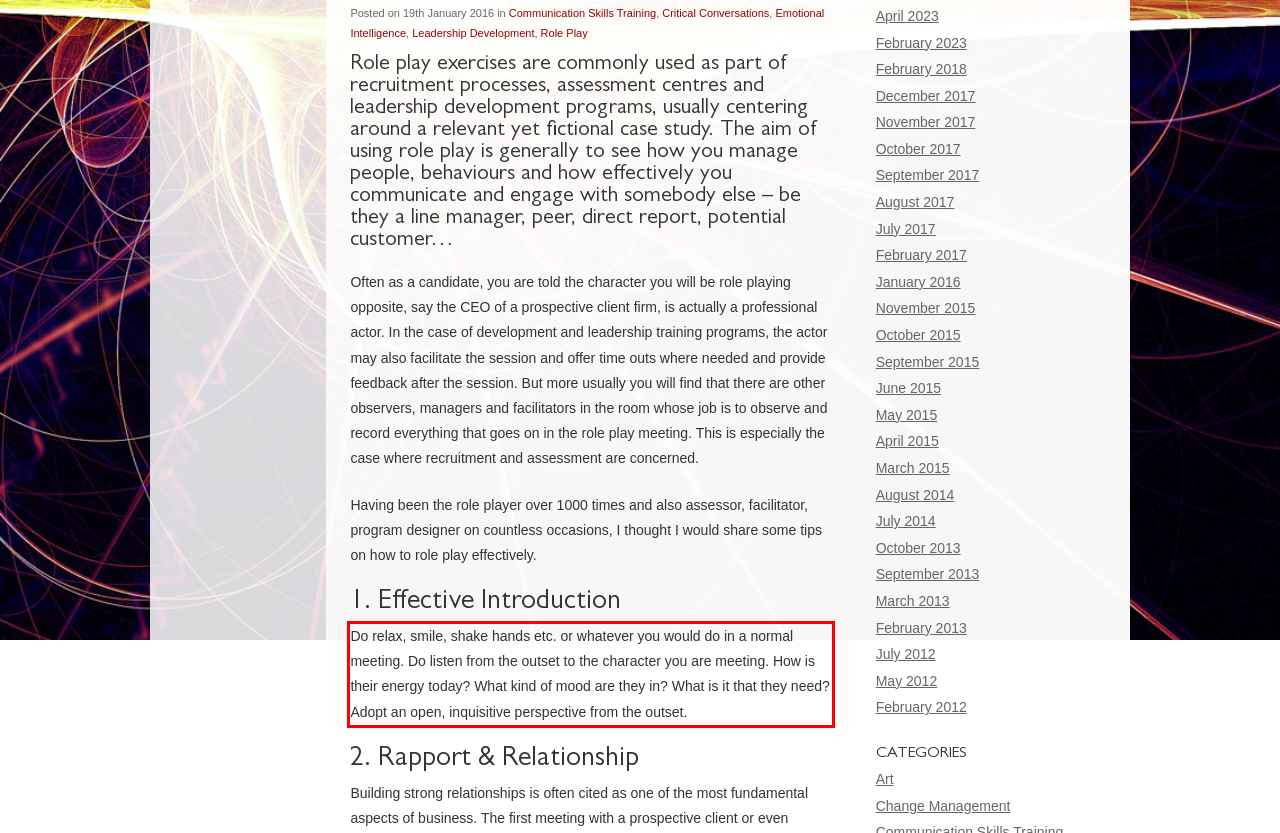Analyze the webpage screenshot and use OCR to recognize the text content in the red bounding box.

Do relax, smile, shake hands etc. or whatever you would do in a normal meeting. Do listen from the outset to the character you are meeting. How is their energy today? What kind of mood are they in? What is it that they need? Adopt an open, inquisitive perspective from the outset.